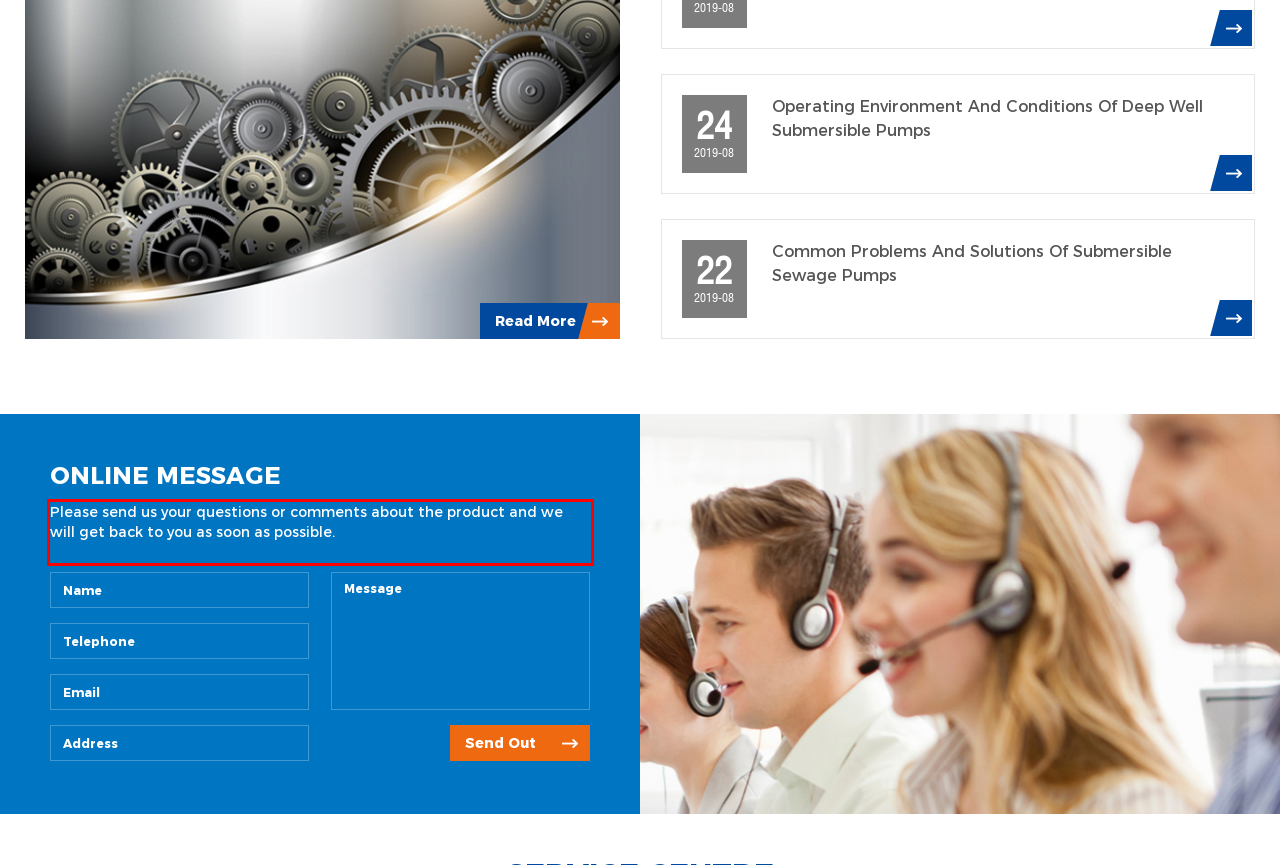Given a screenshot of a webpage, locate the red bounding box and extract the text it encloses.

Please send us your questions or comments about the product and we will get back to you as soon as possible.